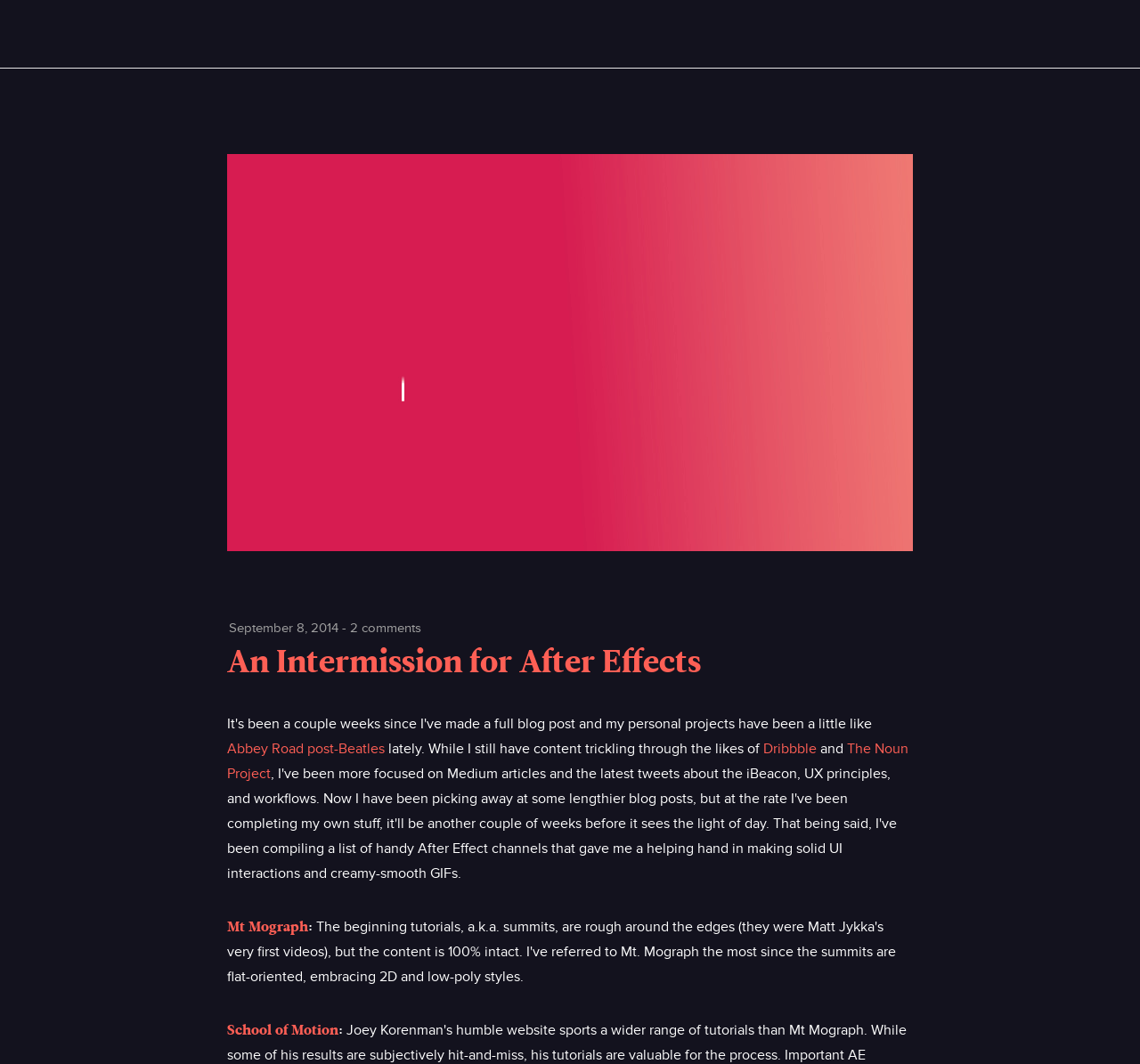Please find the bounding box coordinates of the clickable region needed to complete the following instruction: "click the featured image". The bounding box coordinates must consist of four float numbers between 0 and 1, i.e., [left, top, right, bottom].

[0.199, 0.504, 0.801, 0.522]